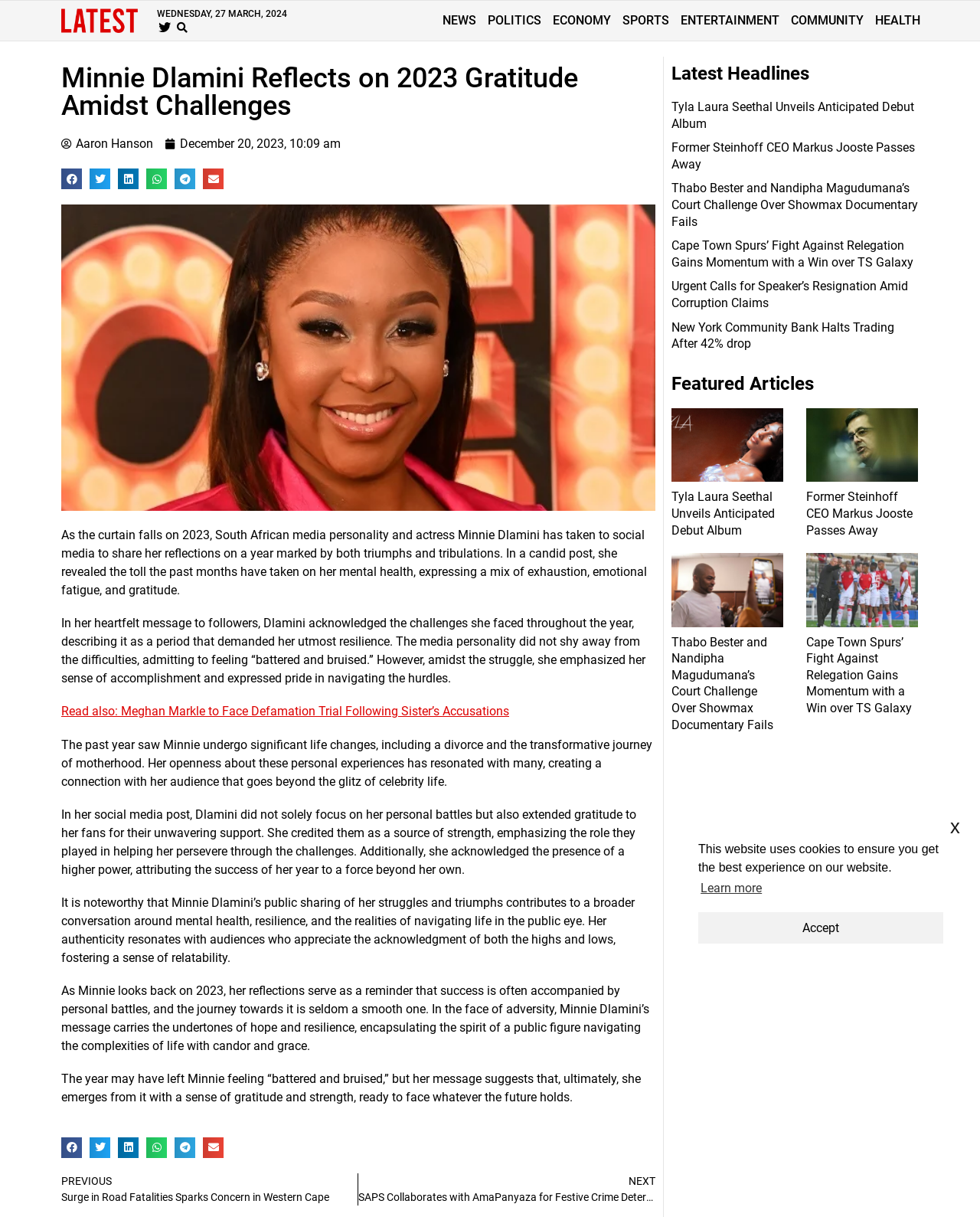Utilize the details in the image to give a detailed response to the question: How many featured articles are there?

I counted the number of featured articles by looking at the section titled 'Featured Articles' and counting the number of articles listed below it, which are 4.